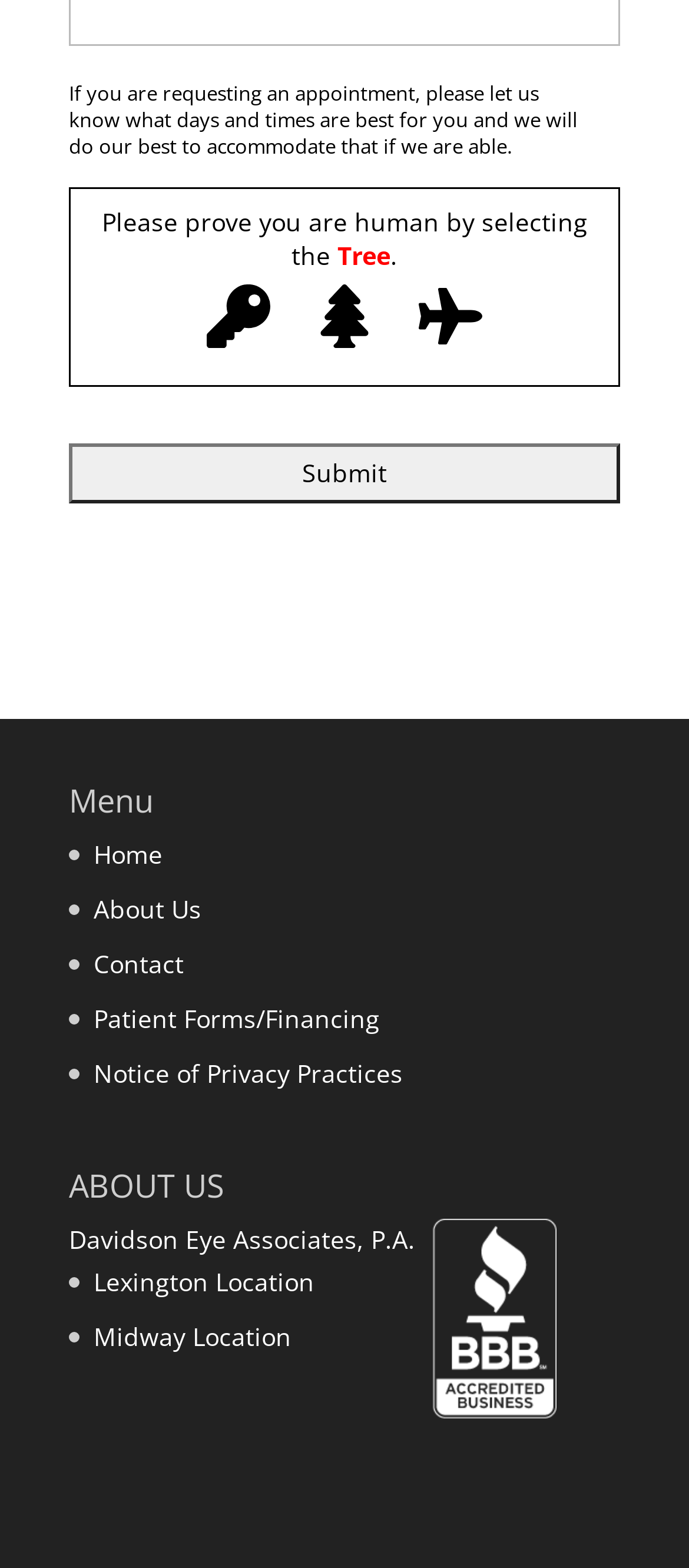Use a single word or phrase to answer the question:
How many locations are mentioned on the webpage?

Two